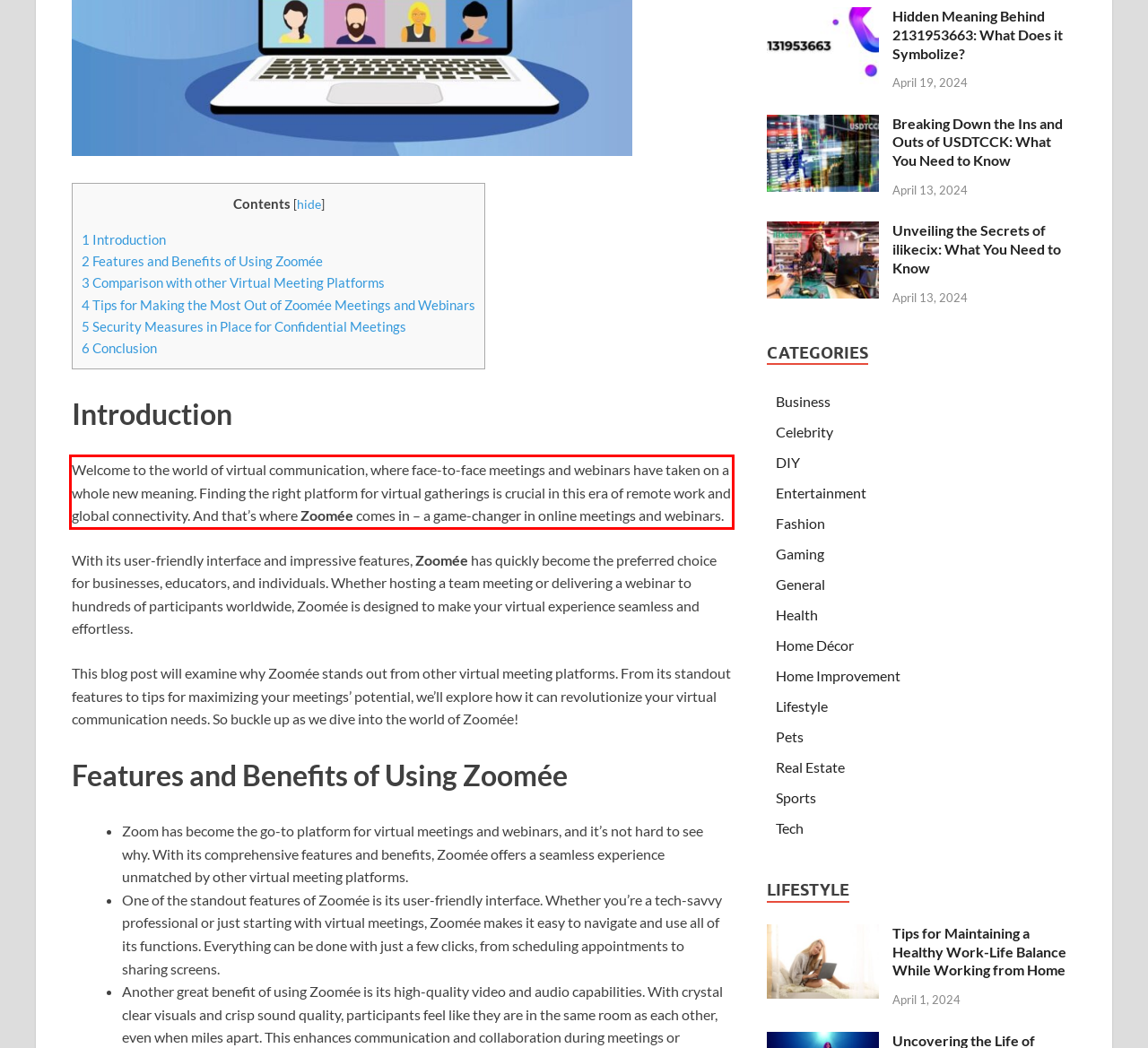Given a webpage screenshot, locate the red bounding box and extract the text content found inside it.

Welcome to the world of virtual communication, where face-to-face meetings and webinars have taken on a whole new meaning. Finding the right platform for virtual gatherings is crucial in this era of remote work and global connectivity. And that’s where Zoomée comes in – a game-changer in online meetings and webinars.